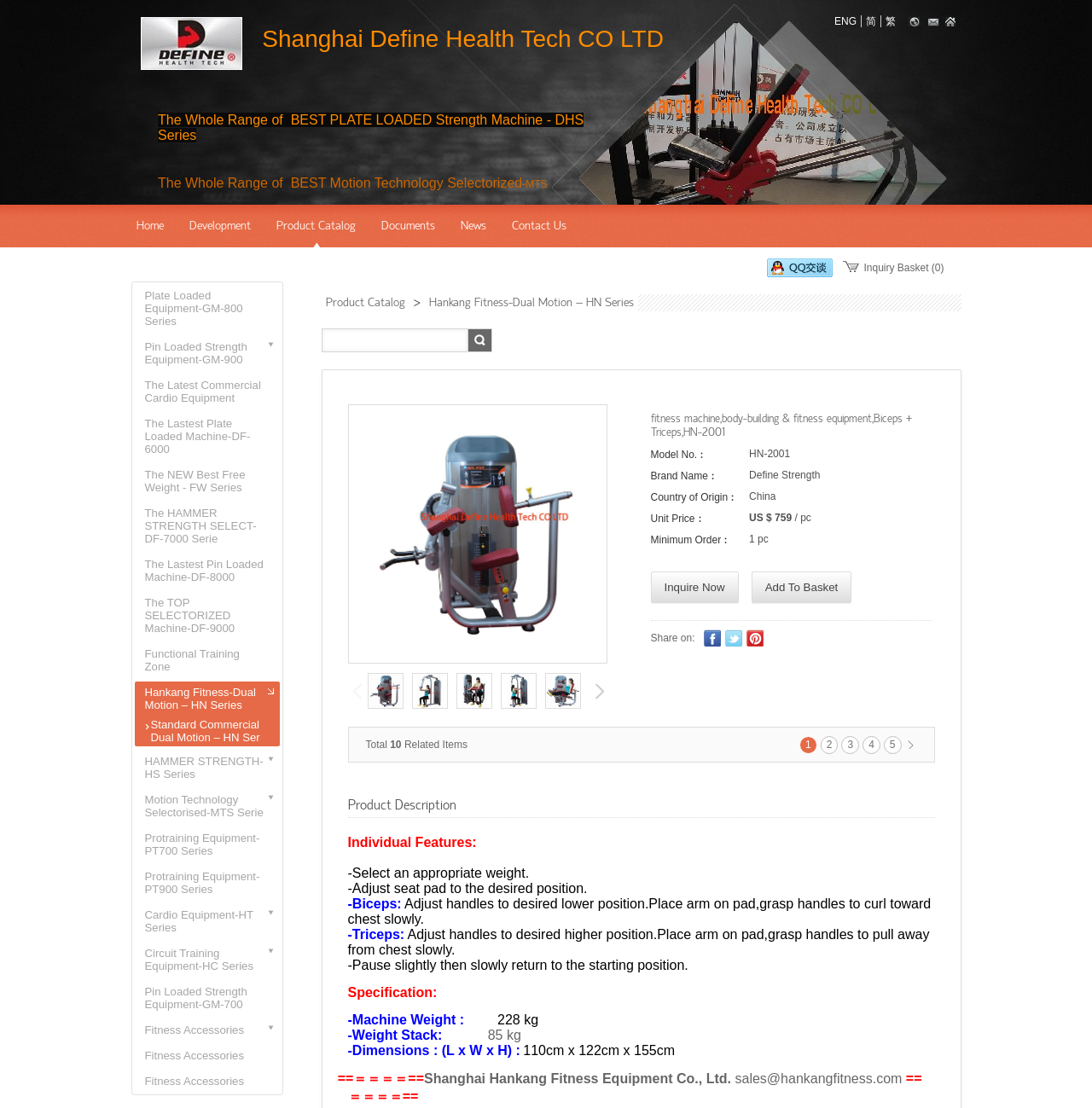How many images are there in the product catalog section?
Provide an in-depth and detailed answer to the question.

I counted the number of images in the product catalog section, which is located in the middle of the webpage, and found 9 images.